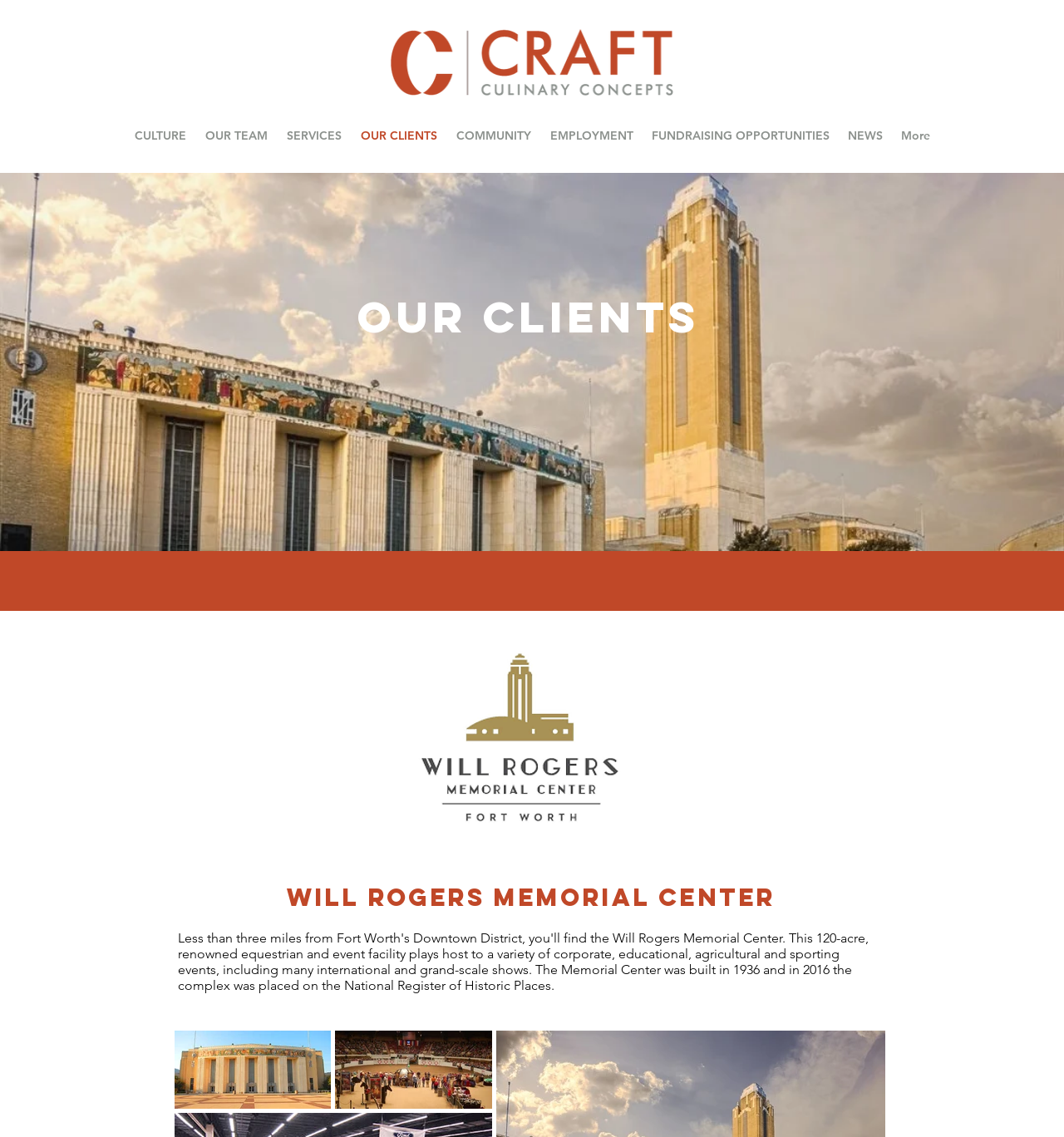What is the name of the memorial center mentioned on this webpage?
Please provide a single word or phrase as your answer based on the image.

Will Rogers Memorial Center